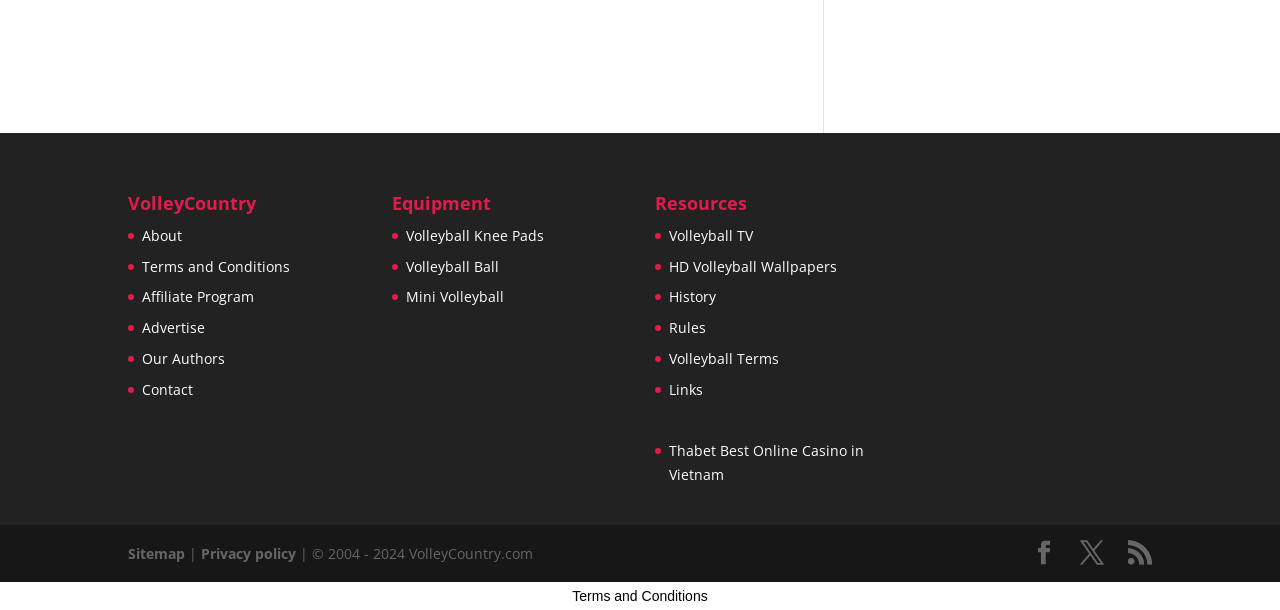How many social media links are there at the bottom of the webpage? Observe the screenshot and provide a one-word or short phrase answer.

3